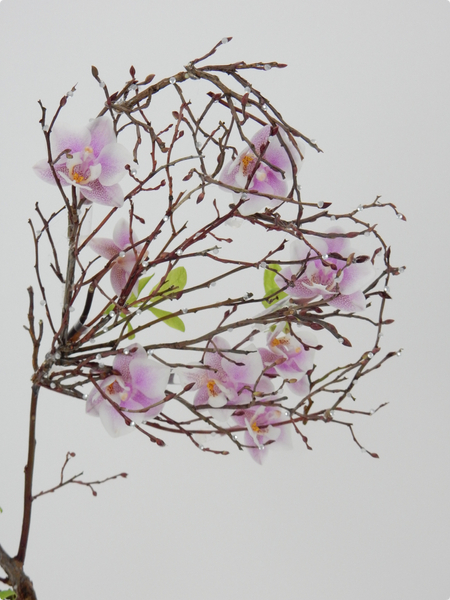Answer this question in one word or a short phrase: What is the color of the flowers?

Pink